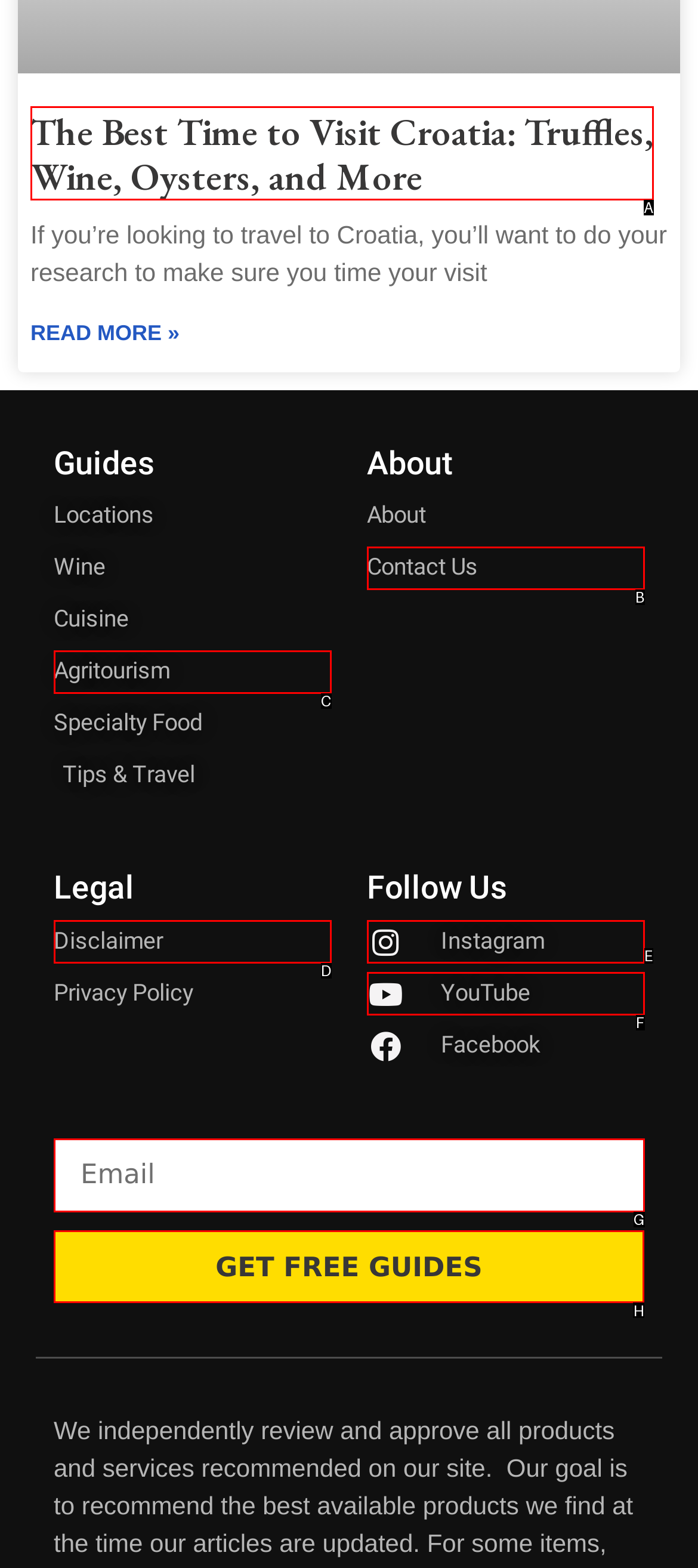Choose the HTML element that needs to be clicked for the given task: Get FREE GUIDES Respond by giving the letter of the chosen option.

H